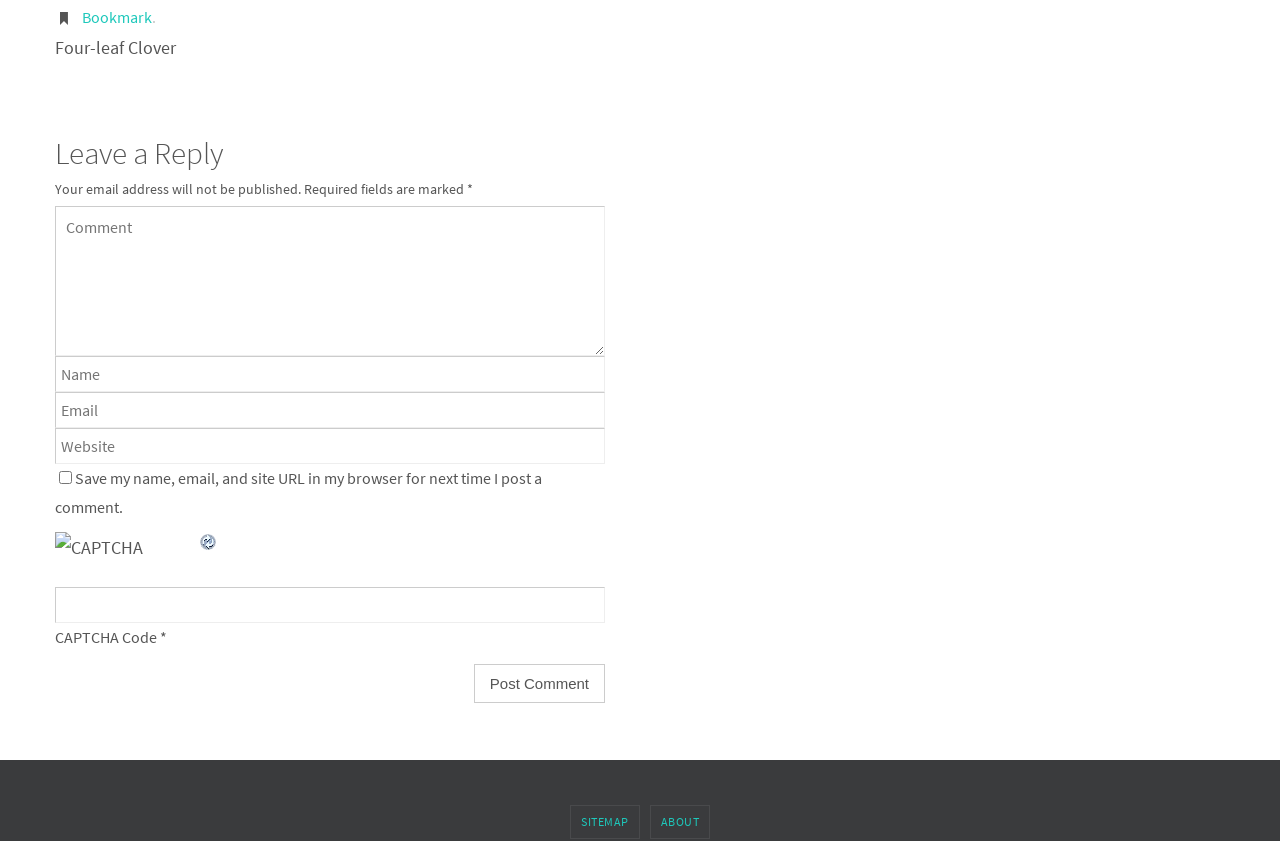Based on the provided description, "National Championships", find the bounding box of the corresponding UI element in the screenshot.

None